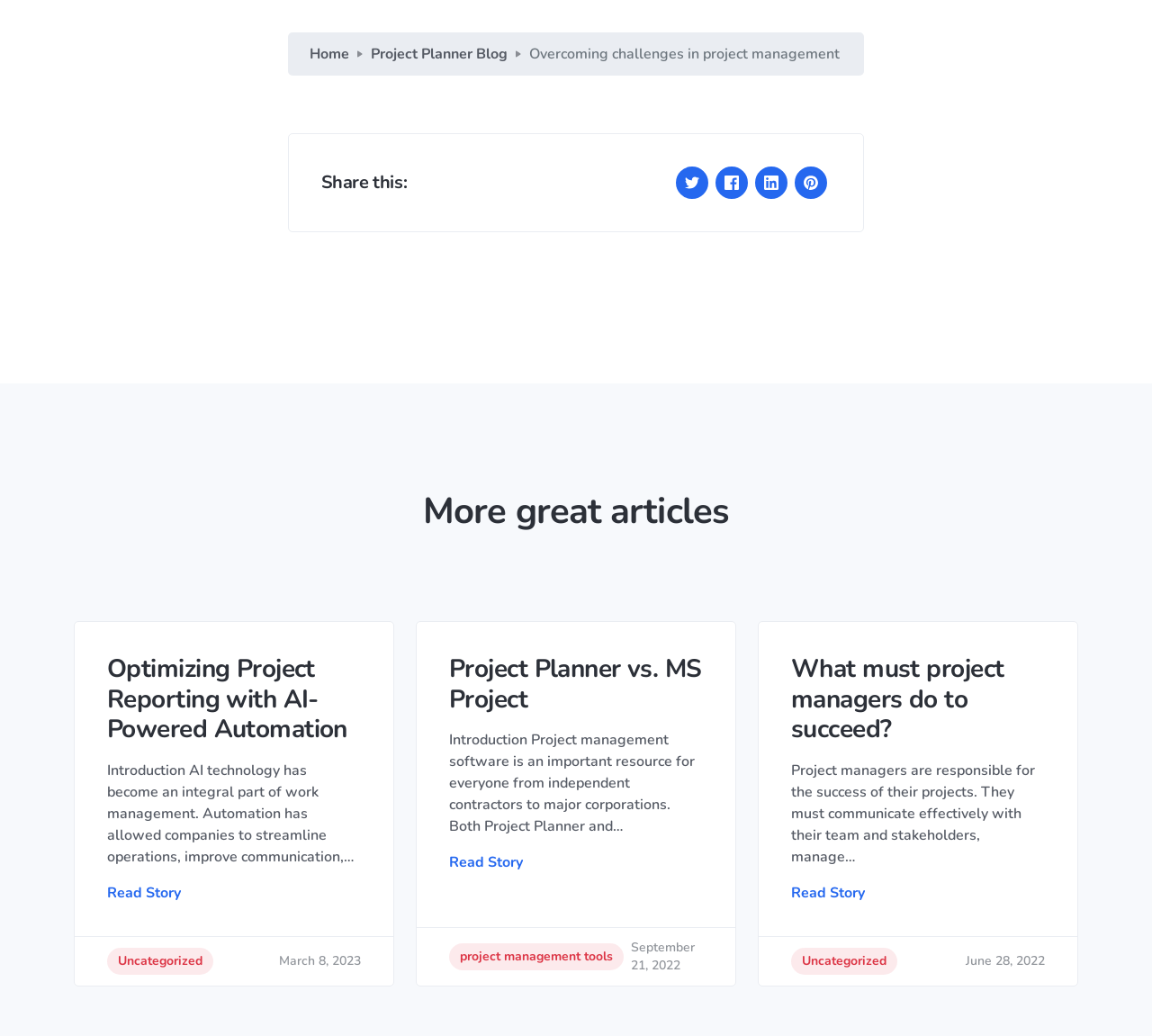How many social media icons are there?
Use the image to answer the question with a single word or phrase.

4